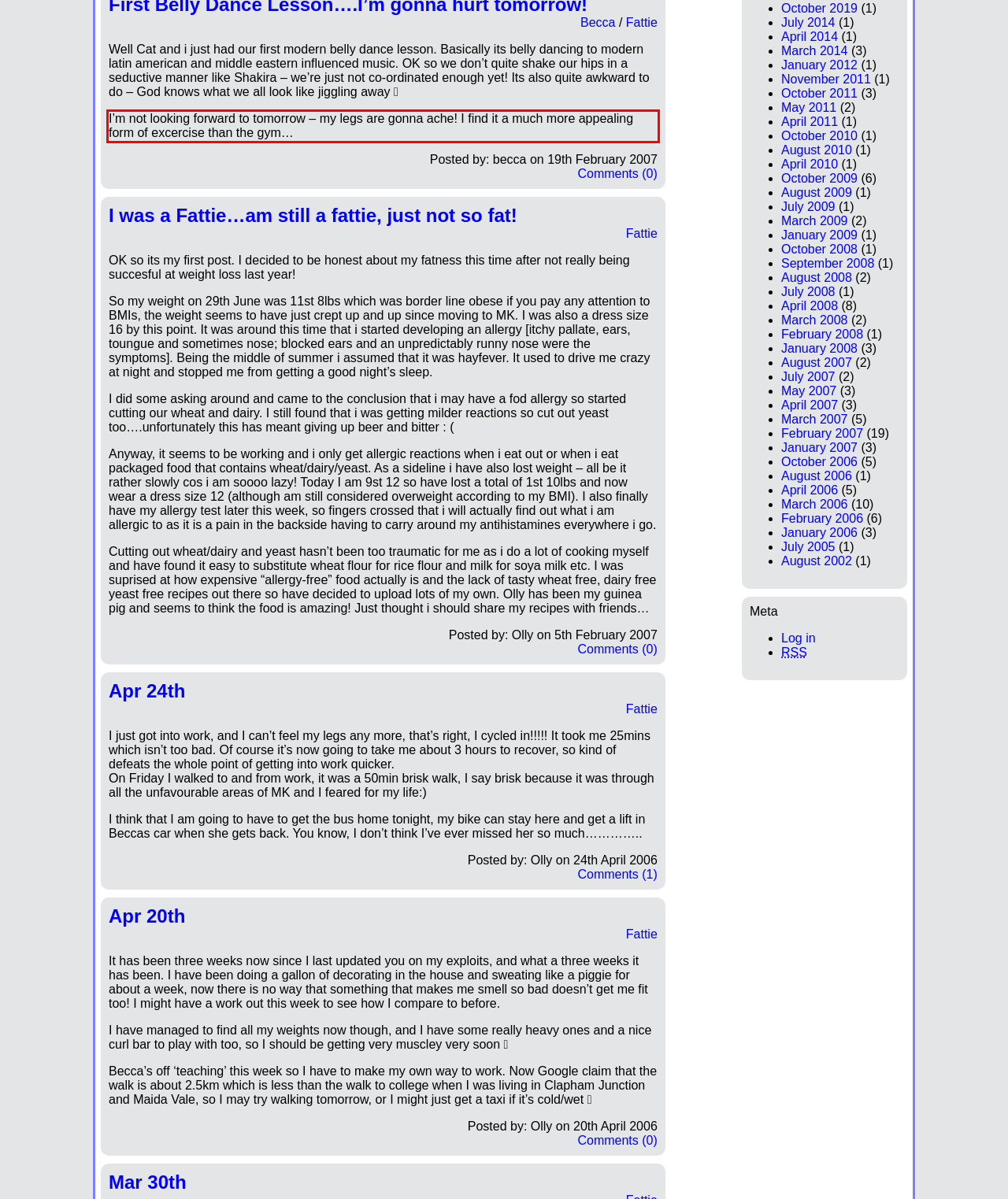You have a screenshot of a webpage with a red bounding box. Use OCR to generate the text contained within this red rectangle.

I’m not looking forward to tomorrow – my legs are gonna ache! I find it a much more appealing form of excercise than the gym…